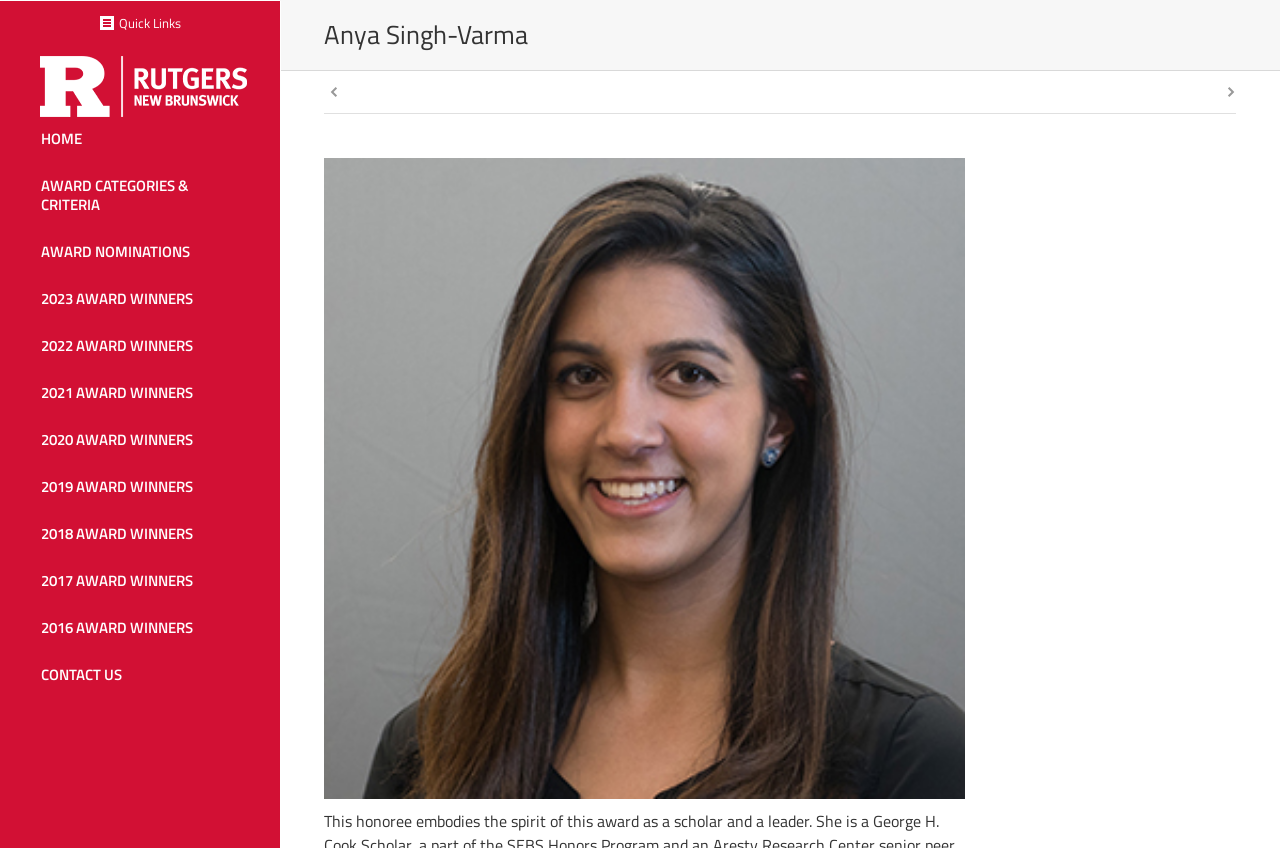Find the bounding box coordinates of the area to click in order to follow the instruction: "Click on the HOME link".

[0.031, 0.15, 0.188, 0.175]